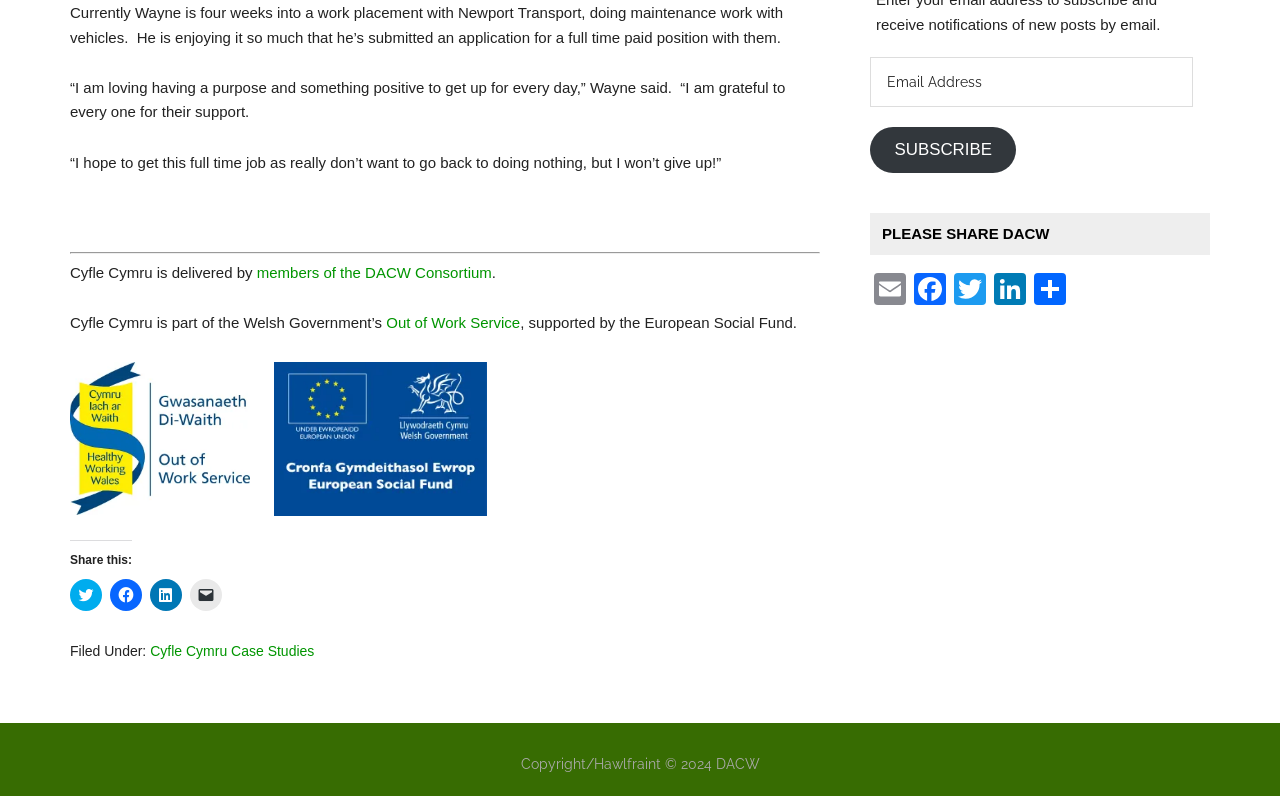Identify the bounding box coordinates for the UI element described as: "Twitter". The coordinates should be provided as four floats between 0 and 1: [left, top, right, bottom].

[0.742, 0.343, 0.773, 0.39]